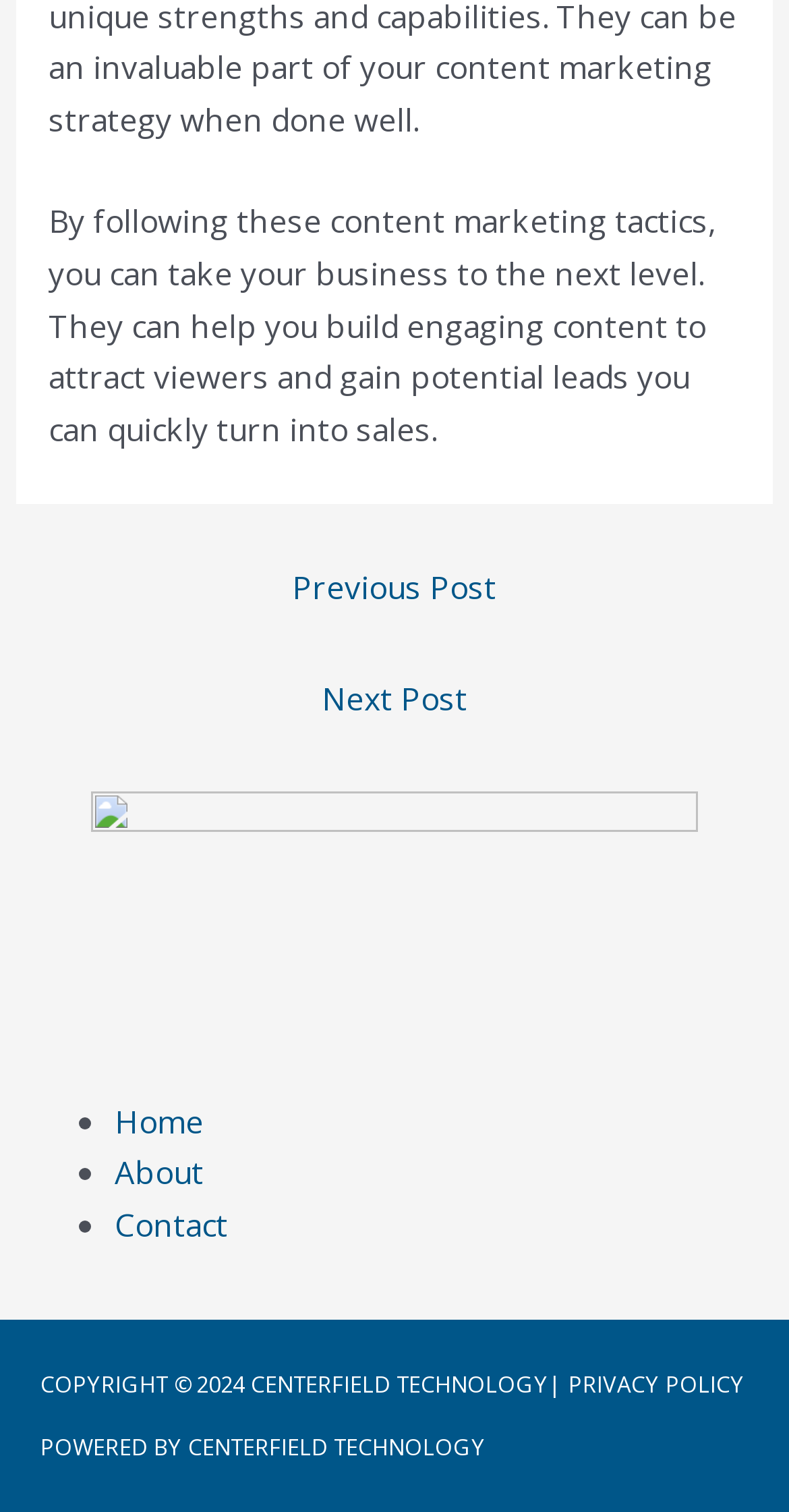Provide your answer in one word or a succinct phrase for the question: 
What are the navigation options?

Previous Post, Next Post, Home, About, Contact